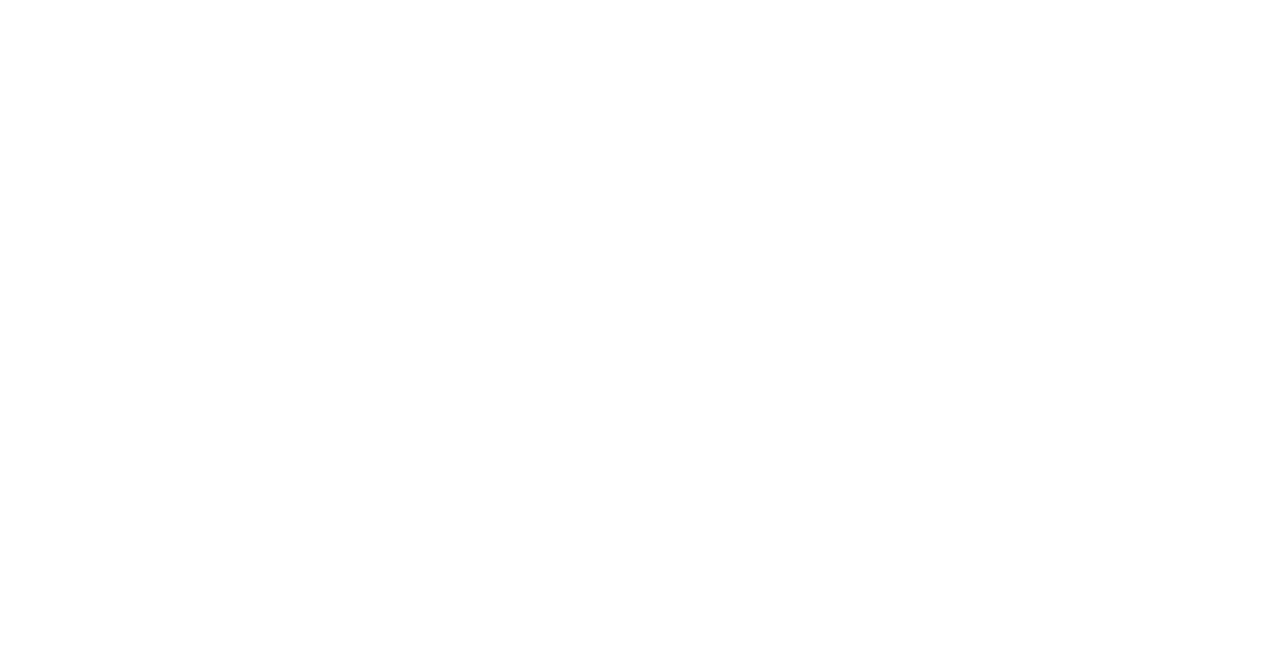Provide a short answer using a single word or phrase for the following question: 
What is the title of Chapter 5?

CHAPTER 5